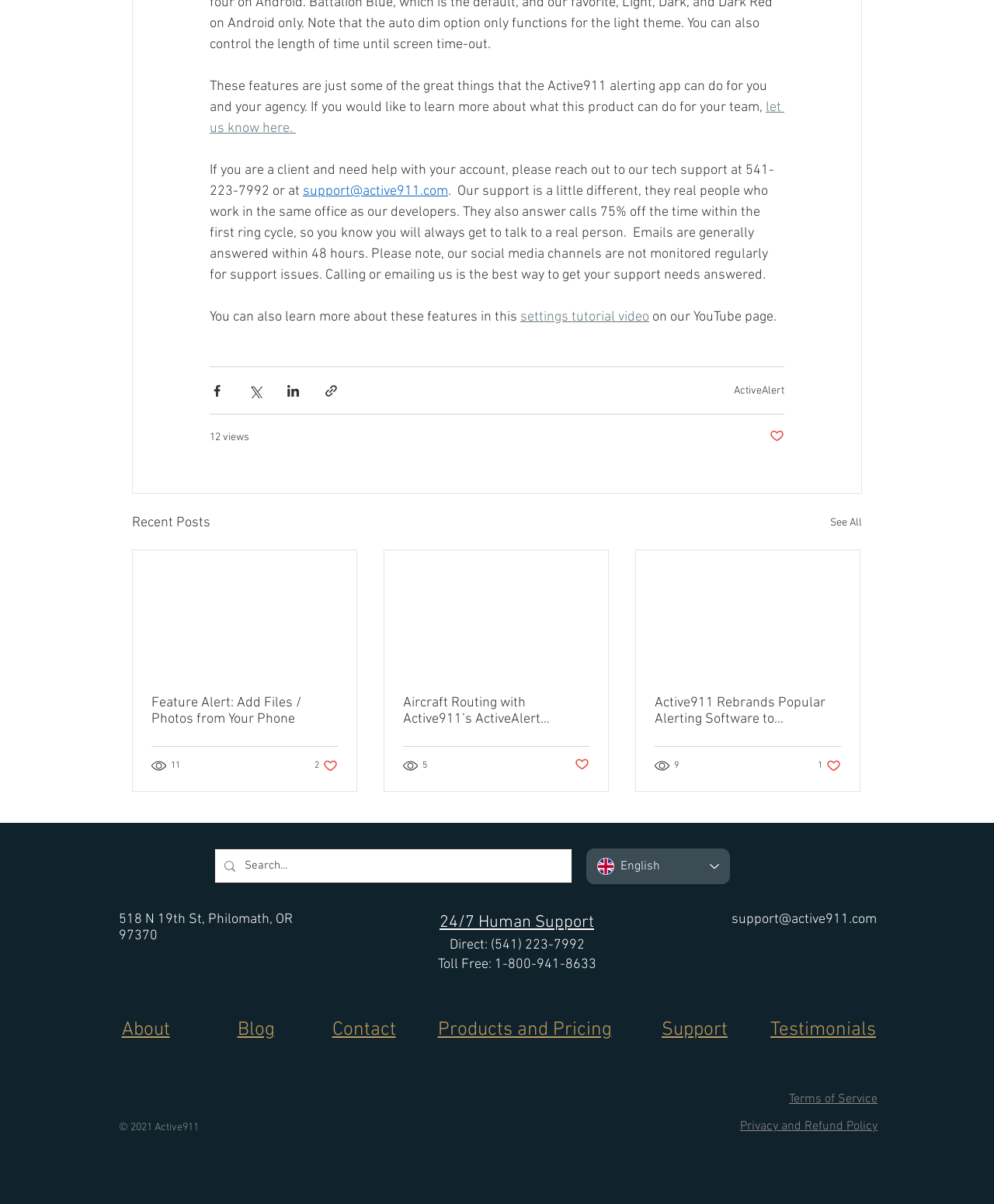Using the elements shown in the image, answer the question comprehensively: How many views does the article 'Feature Alert: Add Files / Photos from Your Phone' have?

The number of views for the article 'Feature Alert: Add Files / Photos from Your Phone' can be found in the generic element '11 views' which is located below the article title.